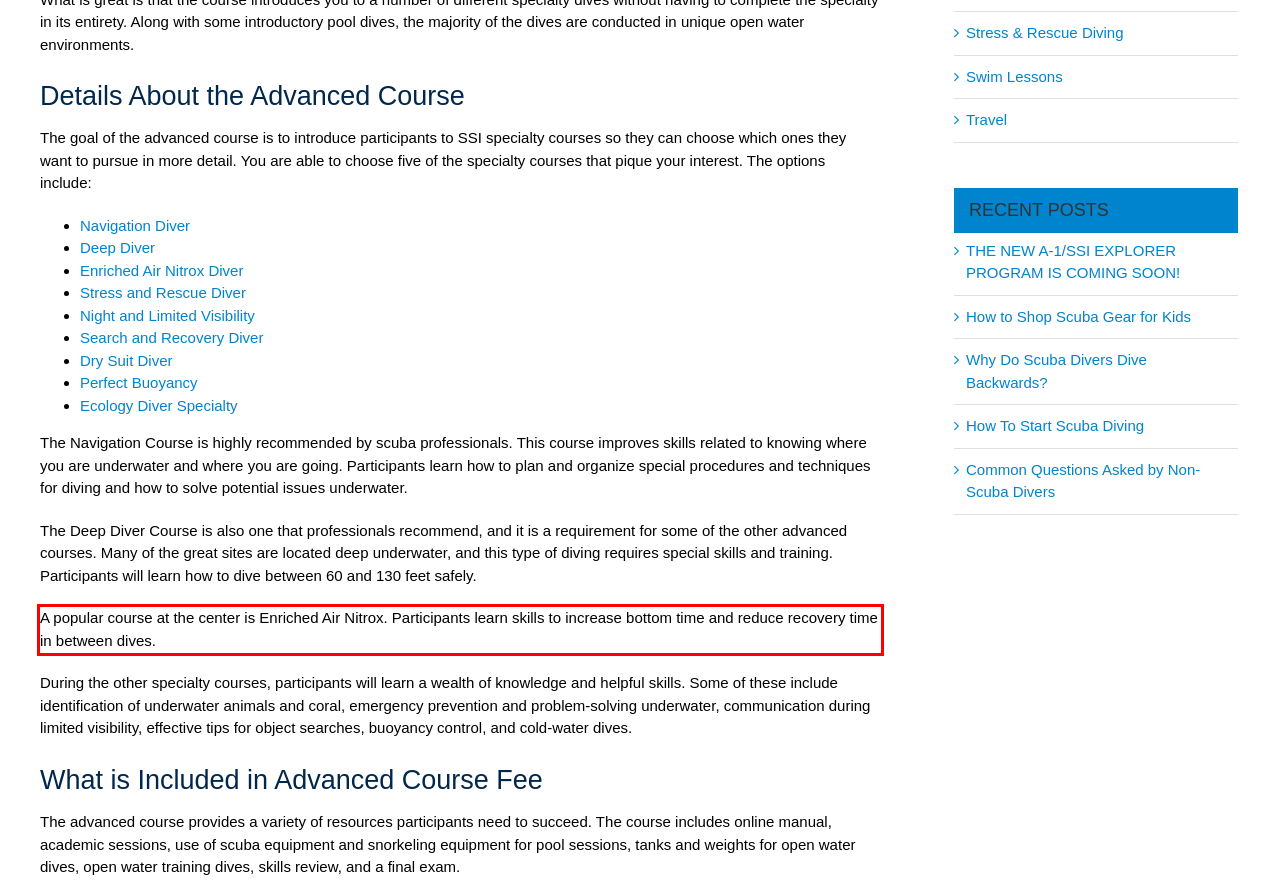Extract and provide the text found inside the red rectangle in the screenshot of the webpage.

A popular course at the center is Enriched Air Nitrox. Participants learn skills to increase bottom time and reduce recovery time in between dives.